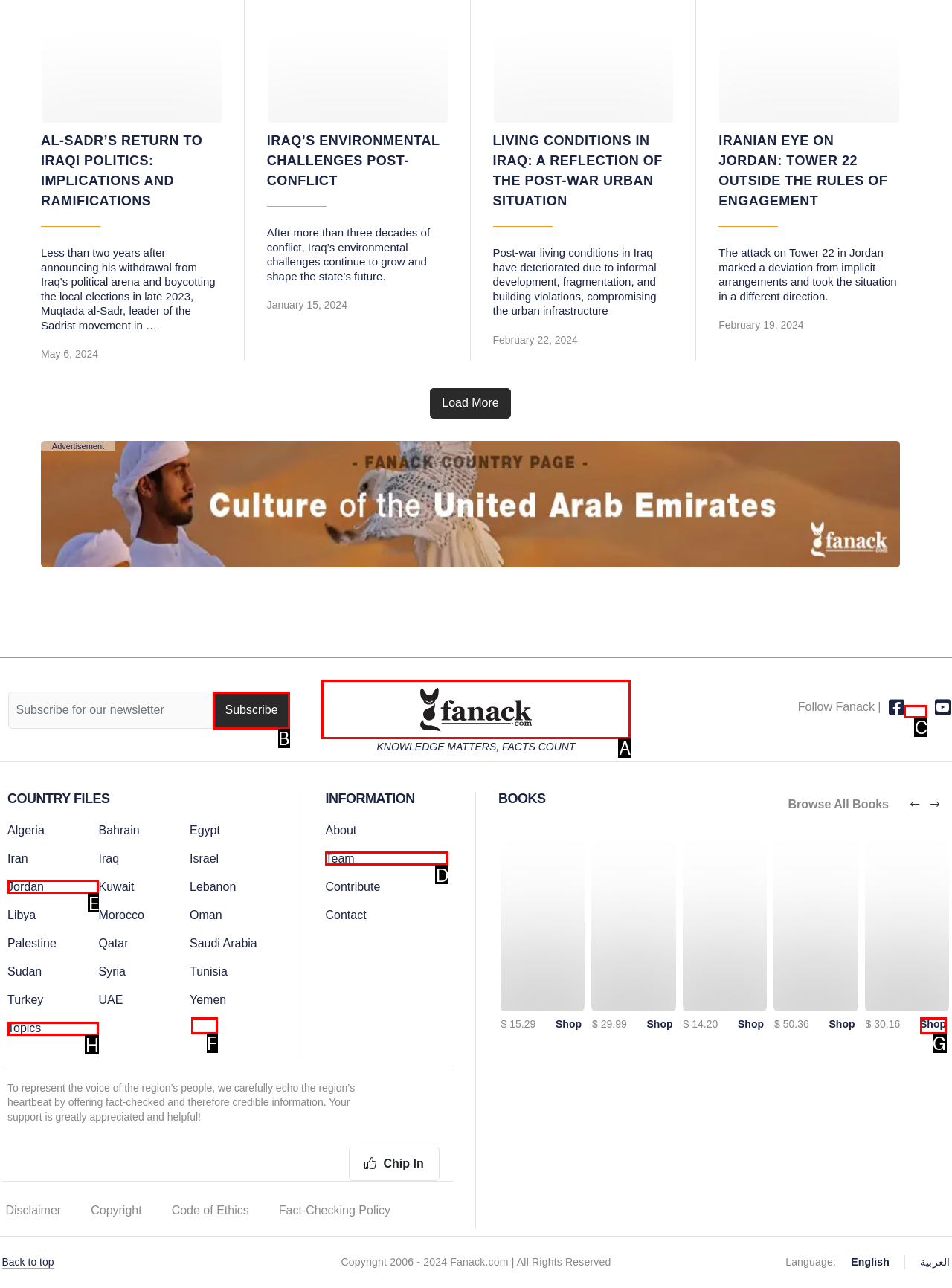Tell me which one HTML element I should click to complete the following task: Subscribe to the newsletter Answer with the option's letter from the given choices directly.

B